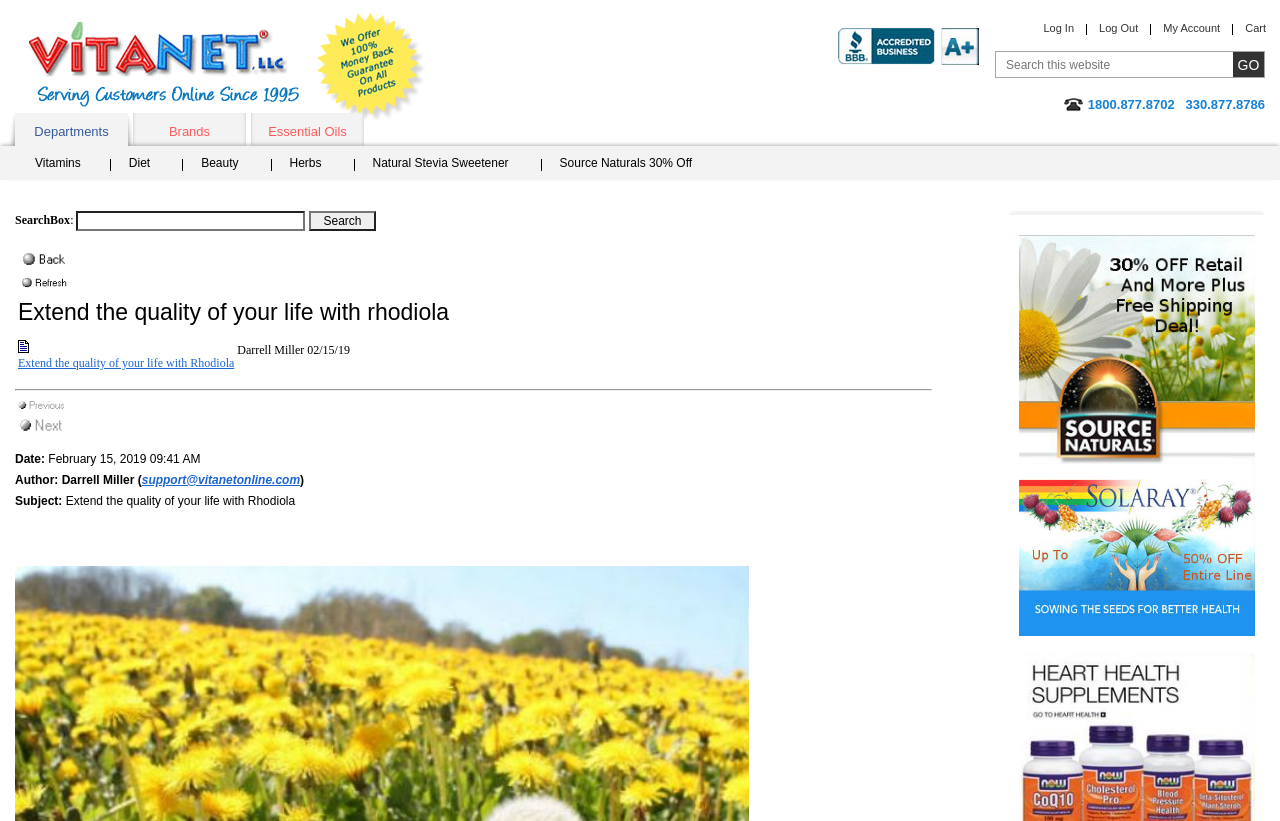Determine the bounding box coordinates of the section I need to click to execute the following instruction: "Contact customer support". Provide the coordinates as four float numbers between 0 and 1, i.e., [left, top, right, bottom].

[0.111, 0.576, 0.234, 0.593]